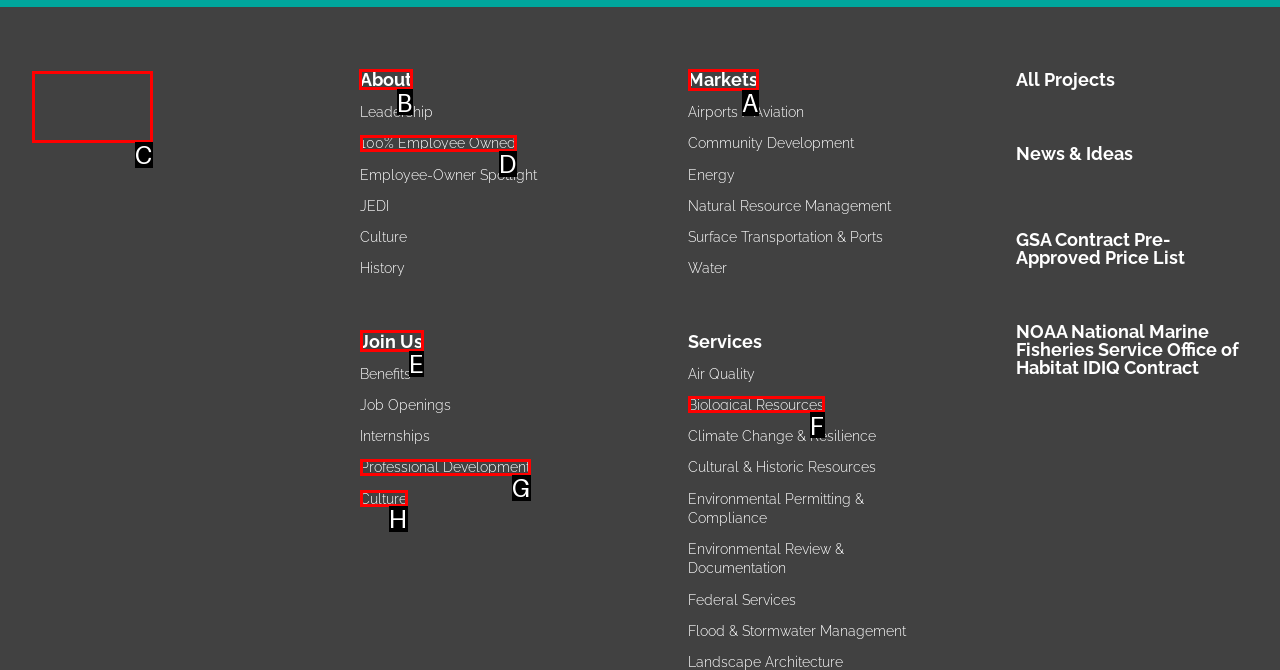Which HTML element should be clicked to complete the task: Click on About? Answer with the letter of the corresponding option.

B